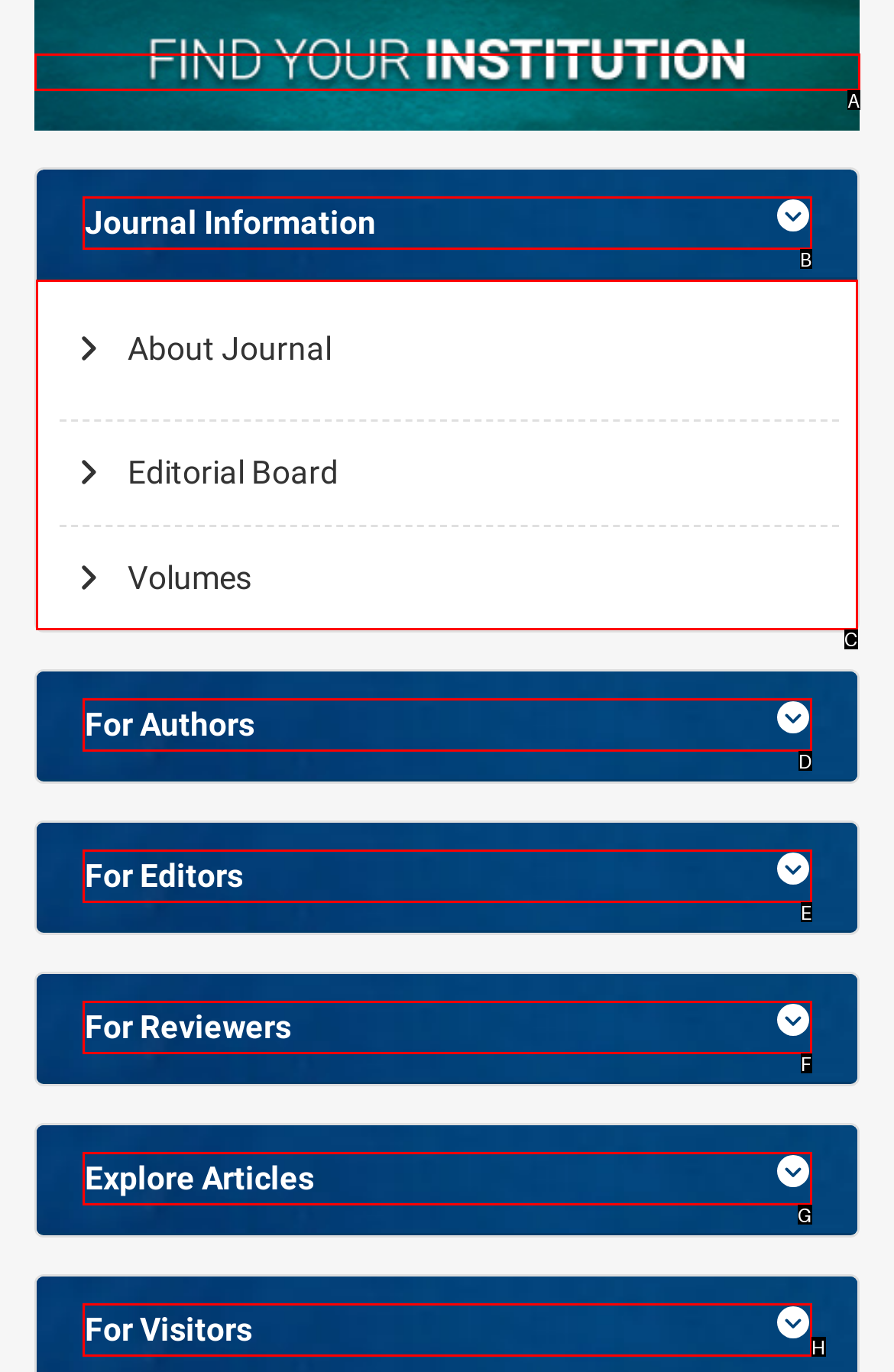Pick the HTML element that should be clicked to execute the task: Click on Journal Information
Respond with the letter corresponding to the correct choice.

C